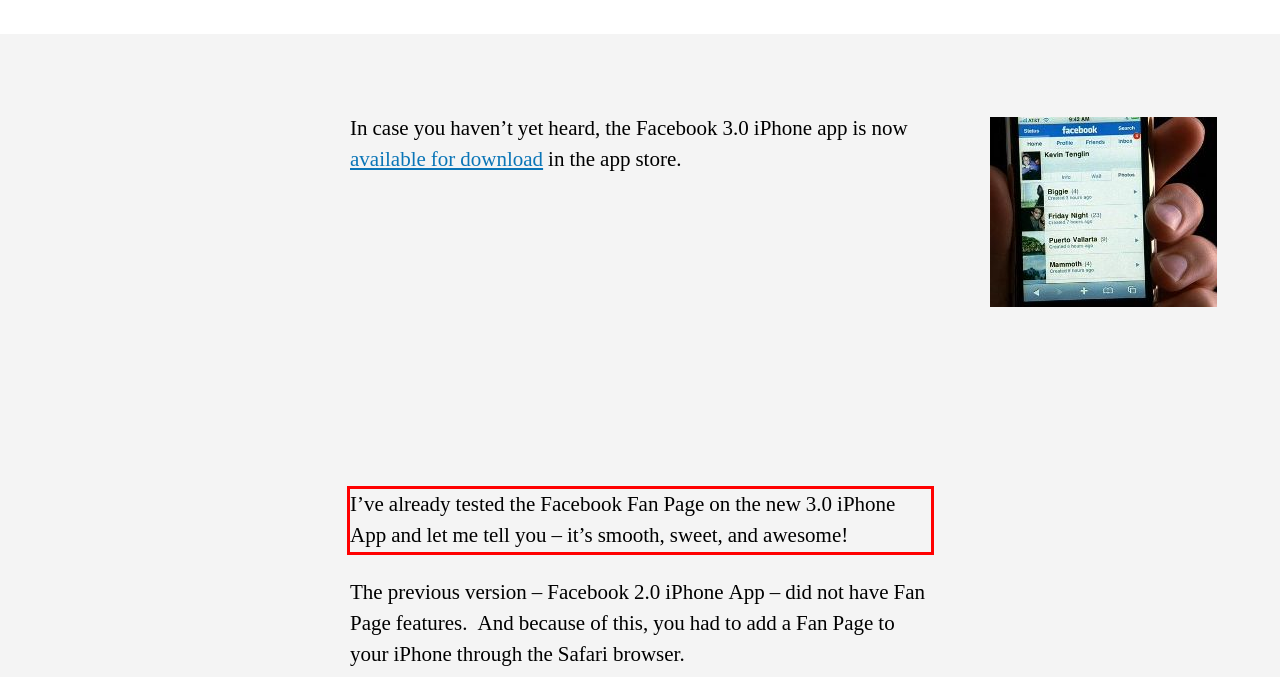Given a webpage screenshot, identify the text inside the red bounding box using OCR and extract it.

I’ve already tested the Facebook Fan Page on the new 3.0 iPhone App and let me tell you – it’s smooth, sweet, and awesome!